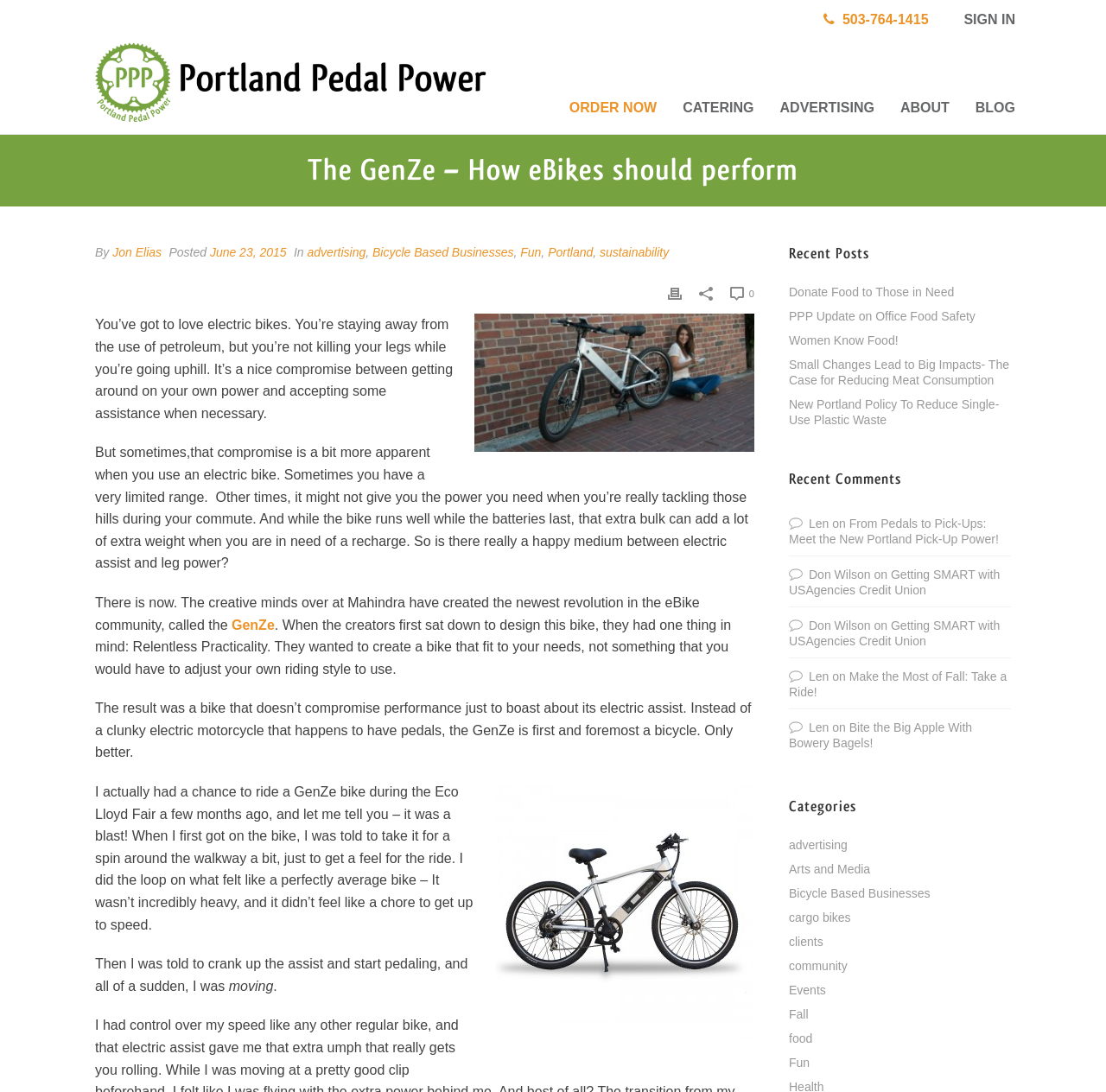Determine the bounding box coordinates for the HTML element mentioned in the following description: "Order Now". The coordinates should be a list of four floats ranging from 0 to 1, represented as [left, top, right, bottom].

[0.503, 0.028, 0.606, 0.123]